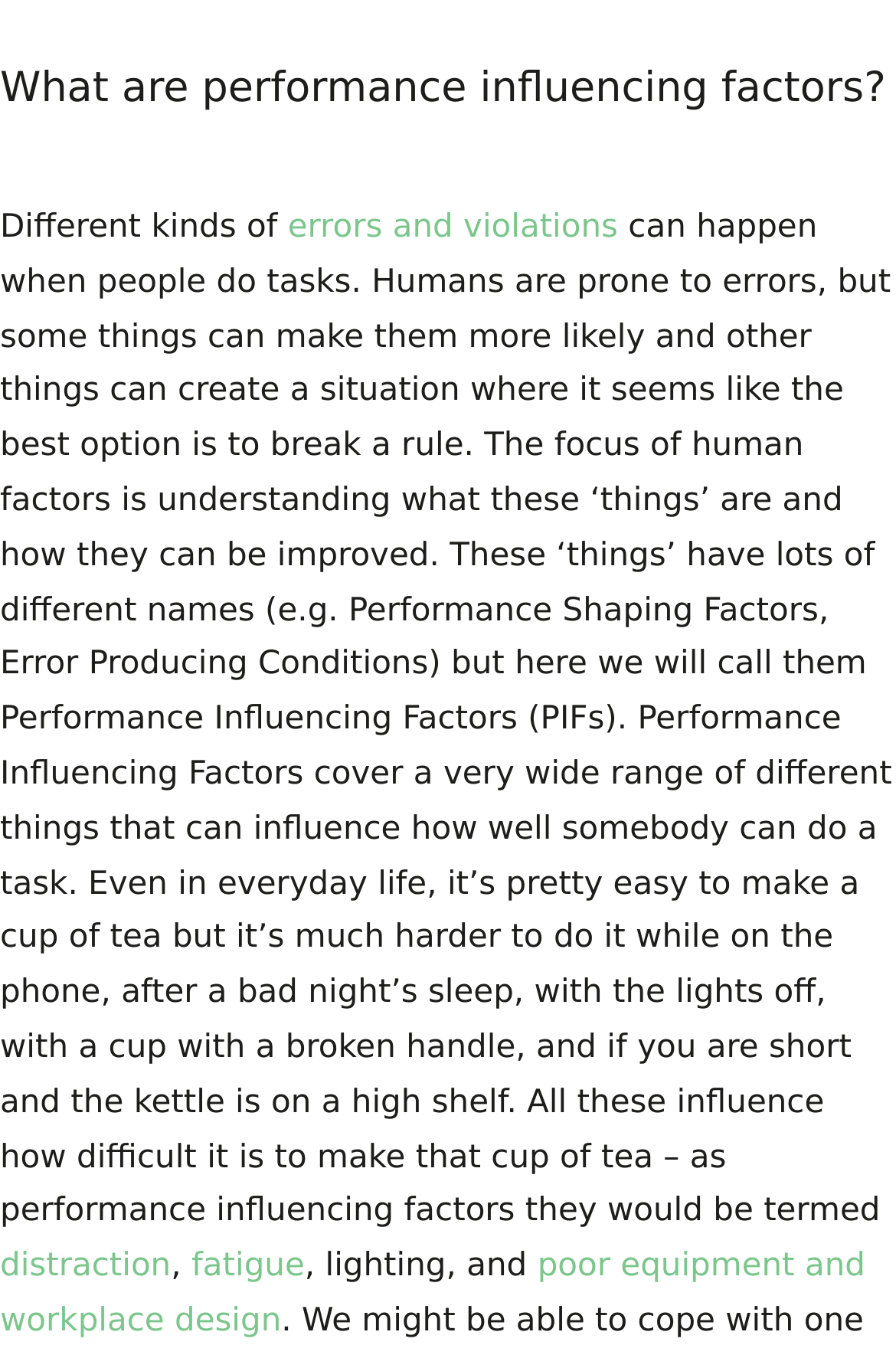Give a one-word or short-phrase answer to the following question: 
What is the bounding box coordinate of the region describing 'errors and violations'?

[0.321, 0.155, 0.69, 0.183]